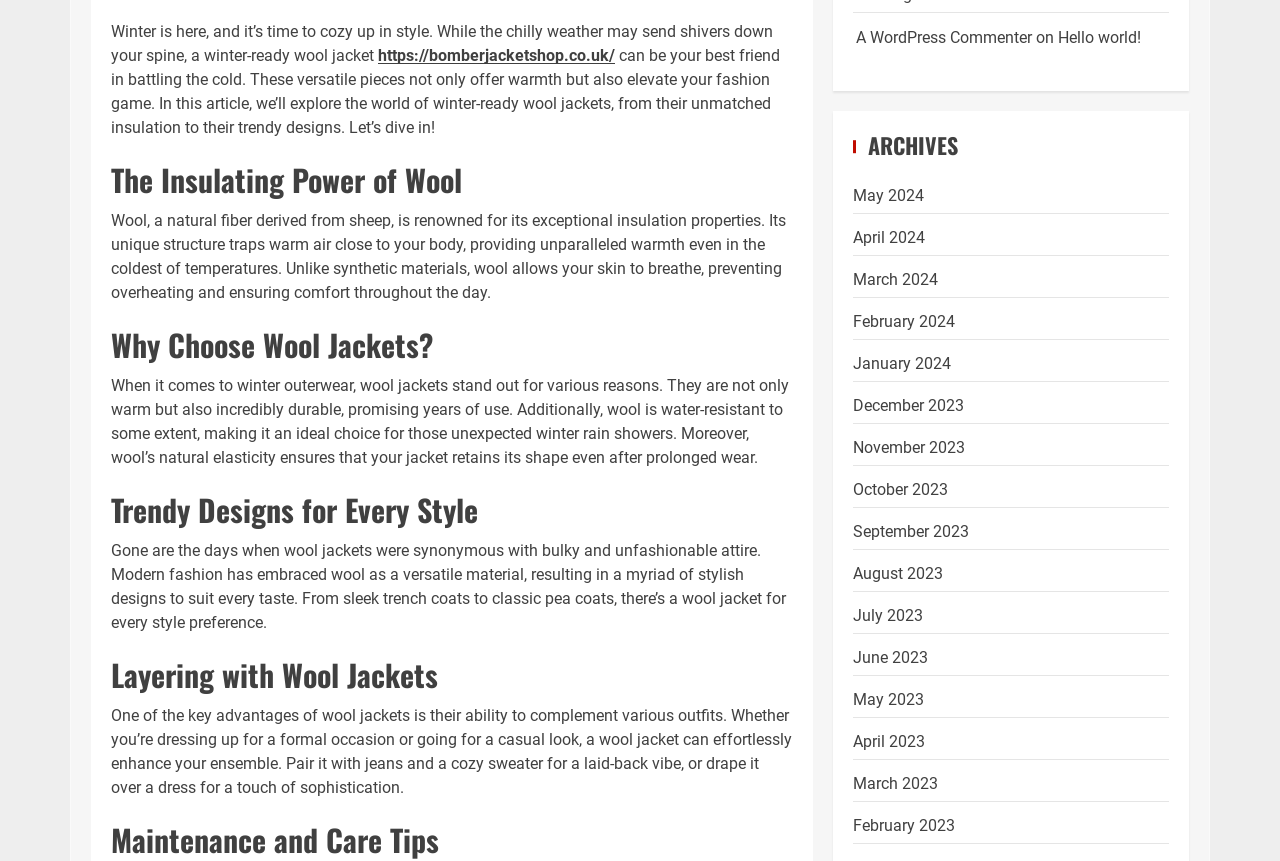What is a benefit of wool jackets besides warmth?
Please provide a full and detailed response to the question.

The article mentions that wool jackets are not only warm but also incredibly durable, promising years of use, which suggests that durability is an additional benefit of wool jackets.